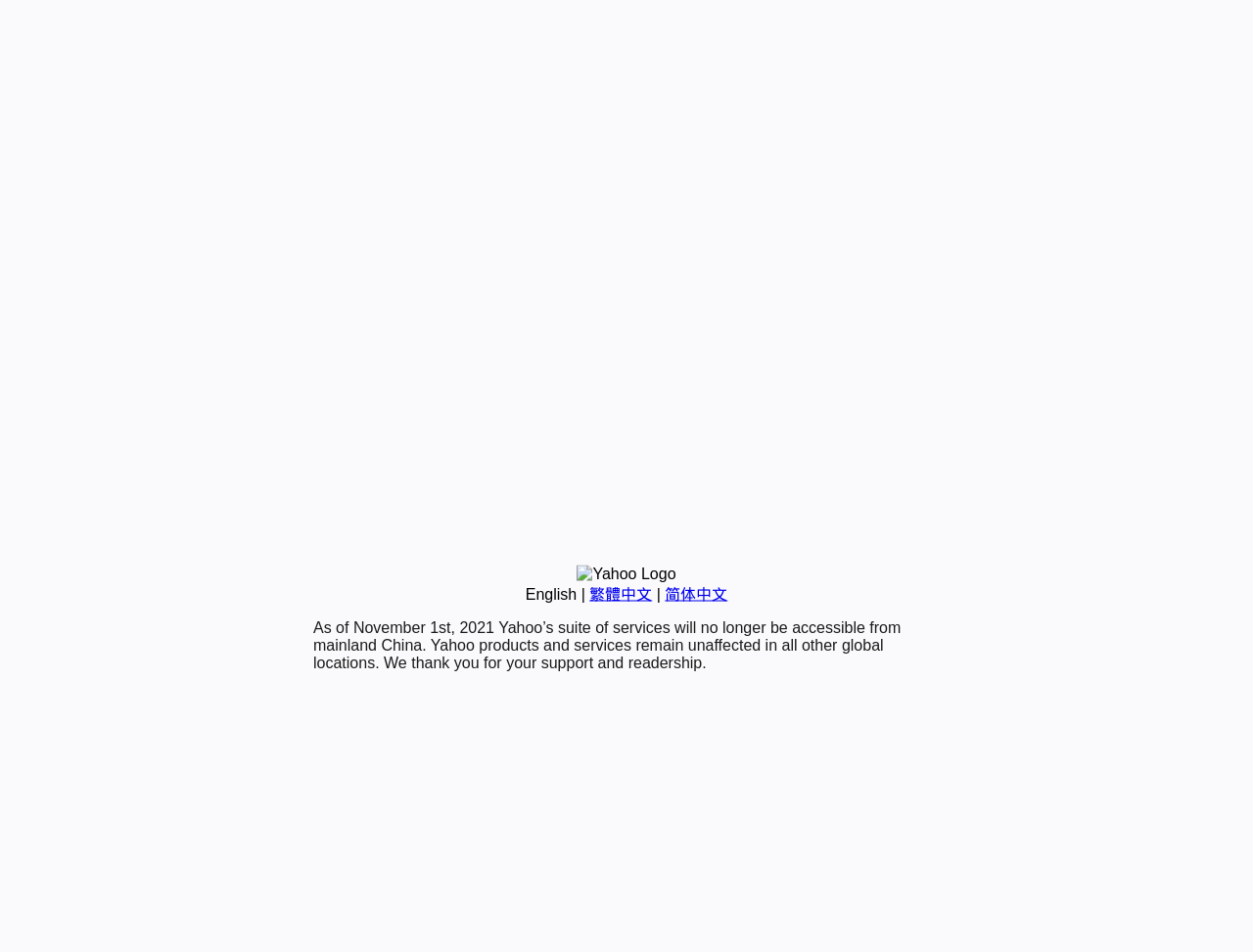Please predict the bounding box coordinates (top-left x, top-left y, bottom-right x, bottom-right y) for the UI element in the screenshot that fits the description: 简体中文

[0.531, 0.615, 0.581, 0.633]